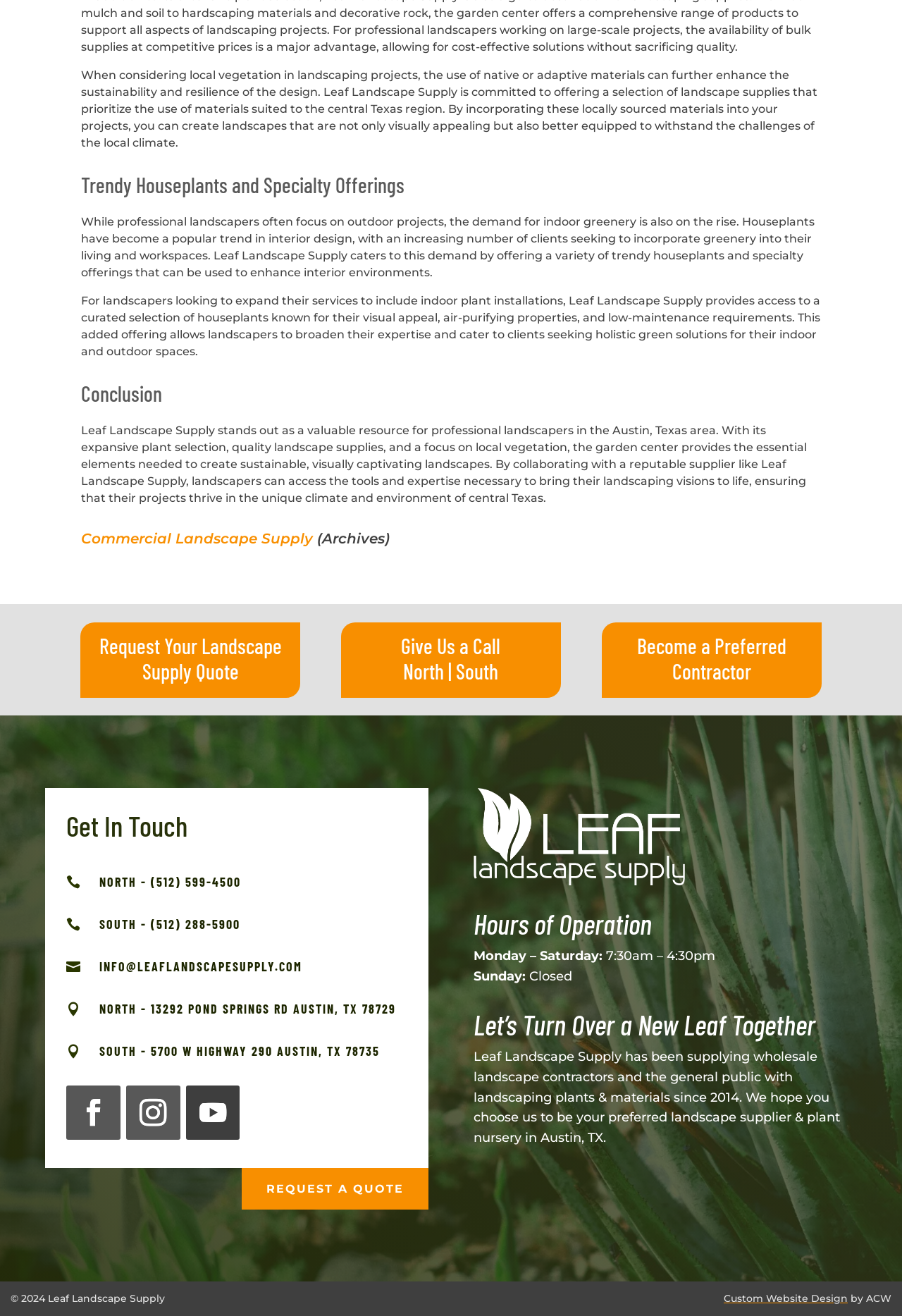Please identify the bounding box coordinates of the element's region that should be clicked to execute the following instruction: "Request a landscape supply quote". The bounding box coordinates must be four float numbers between 0 and 1, i.e., [left, top, right, bottom].

[0.097, 0.481, 0.325, 0.525]